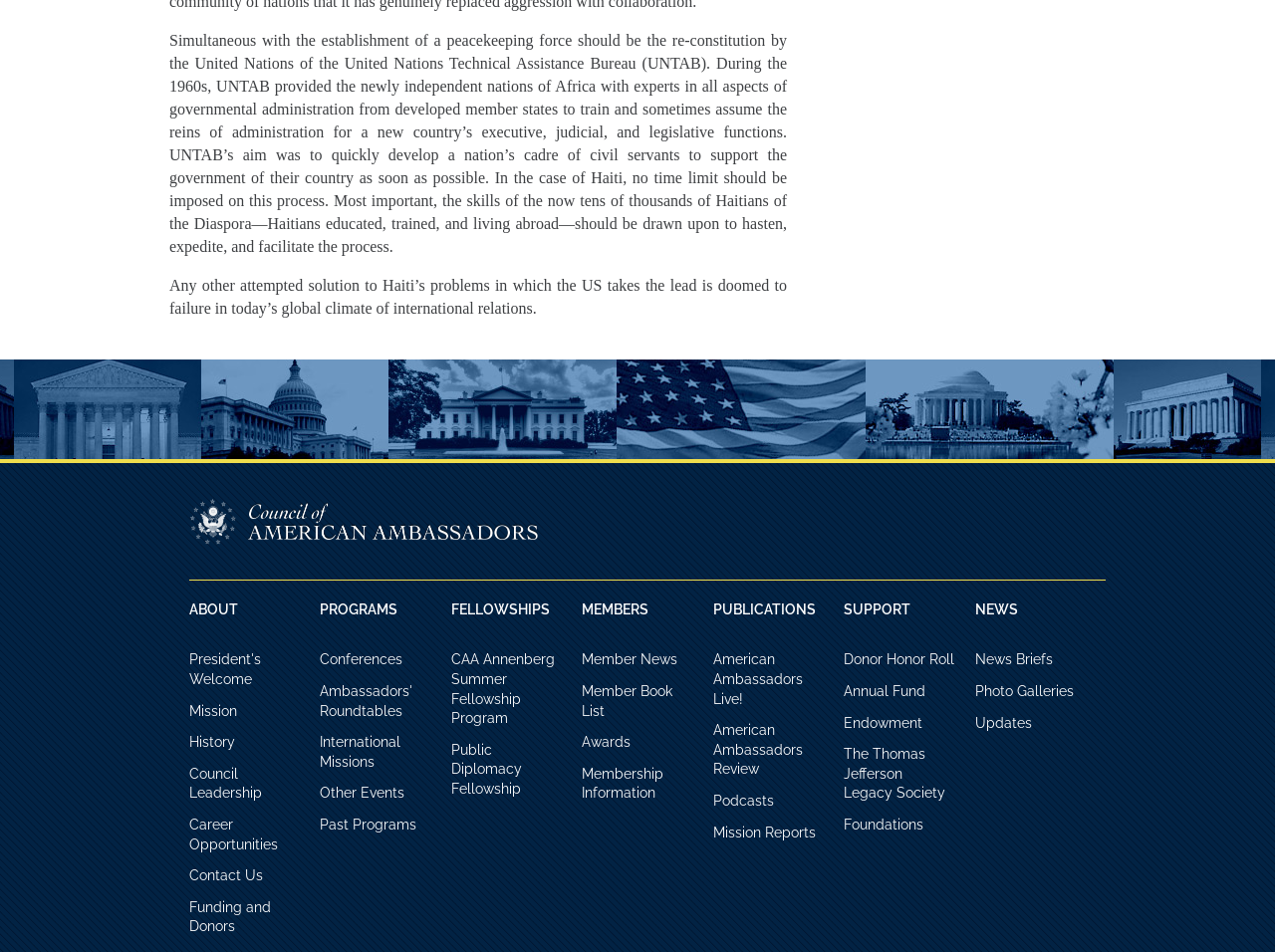What is the purpose of UNTAB?
Please answer using one word or phrase, based on the screenshot.

To quickly develop a nation's cadre of civil servants